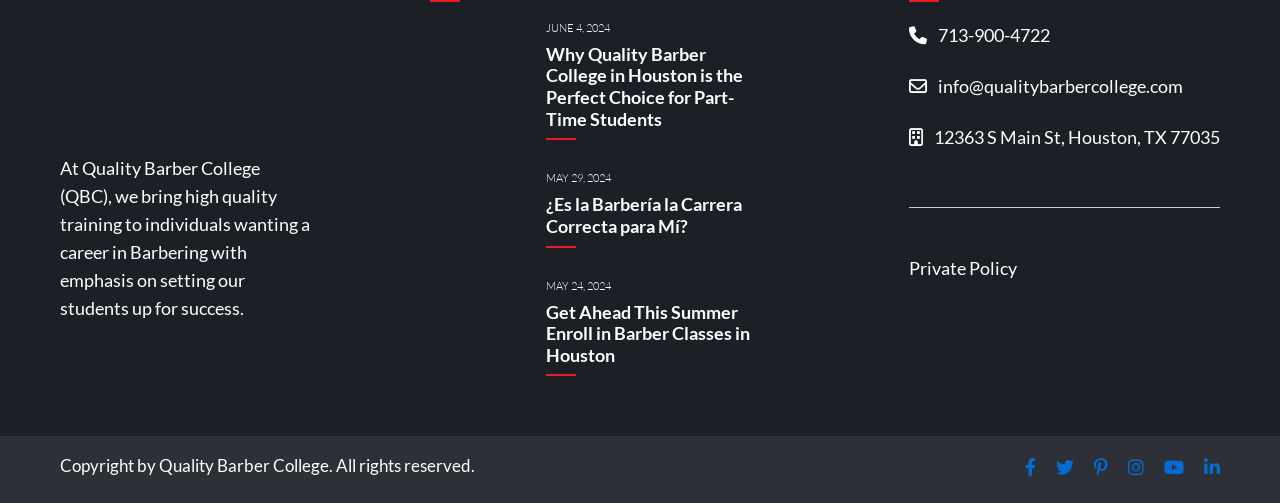Please specify the bounding box coordinates of the region to click in order to perform the following instruction: "Call the college at 713-900-4722".

[0.71, 0.043, 0.953, 0.095]